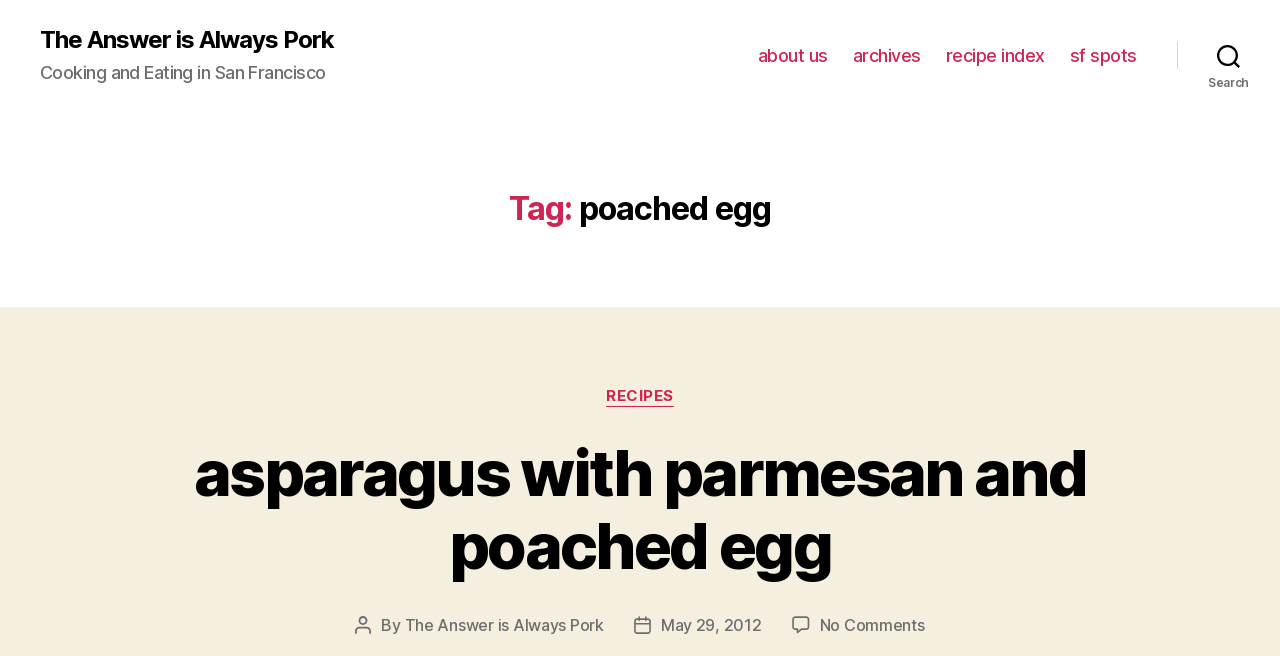Identify the bounding box coordinates necessary to click and complete the given instruction: "go to about us page".

[0.592, 0.068, 0.647, 0.101]